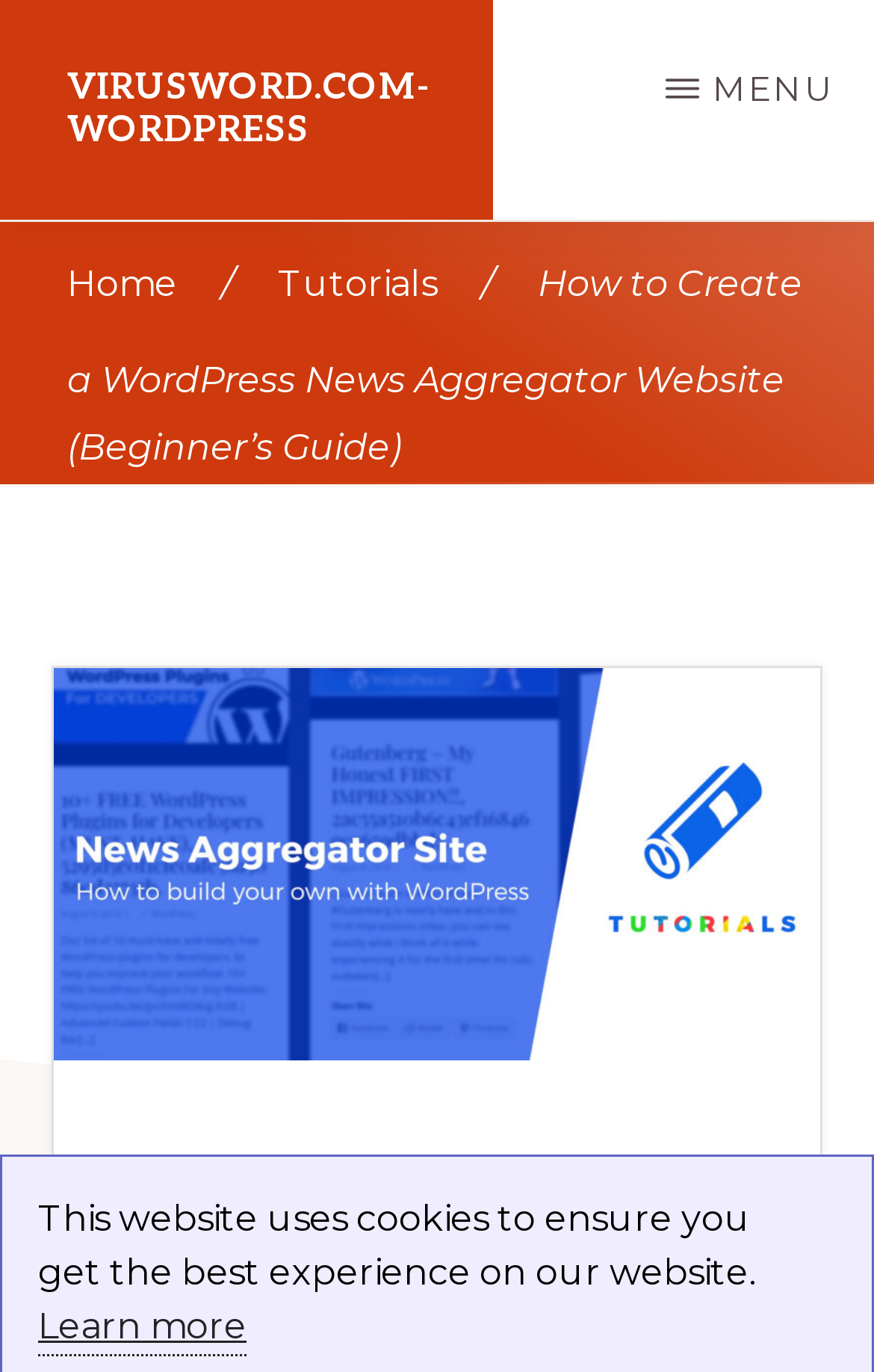Provide the bounding box coordinates for the UI element described in this sentence: "Learn more". The coordinates should be four float values between 0 and 1, i.e., [left, top, right, bottom].

[0.044, 0.948, 0.282, 0.989]